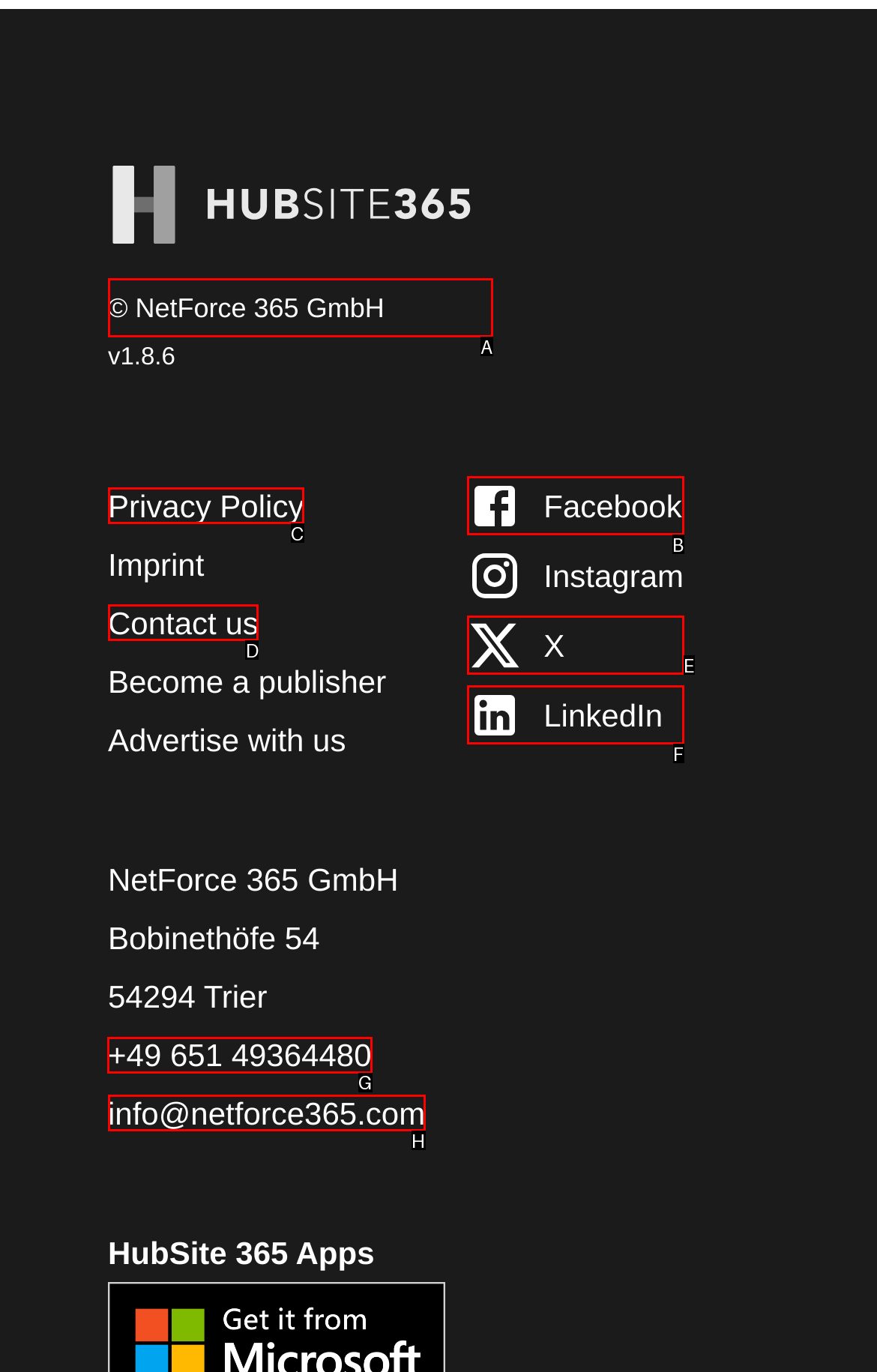Choose the correct UI element to click for this task: Call the phone number Answer using the letter from the given choices.

G